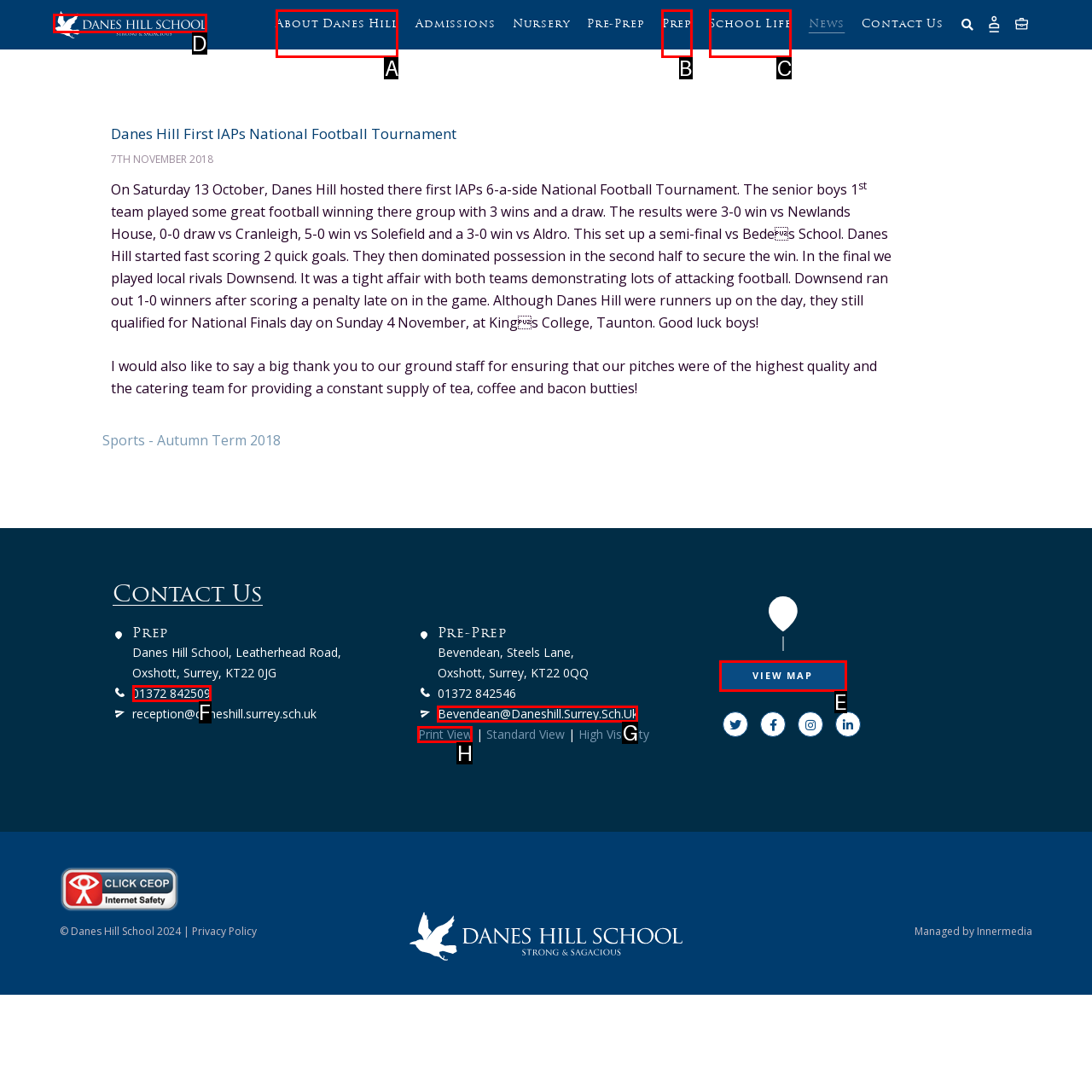Identify the correct UI element to click on to achieve the task: View the school's location on the map. Provide the letter of the appropriate element directly from the available choices.

E